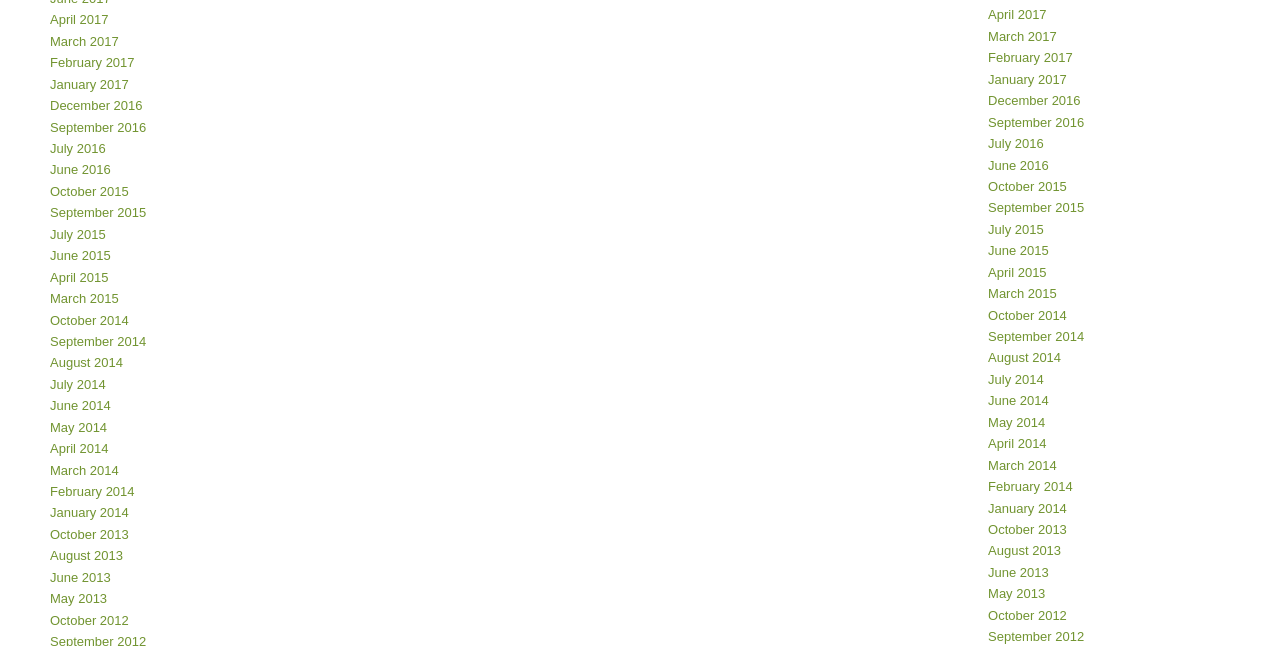Please mark the clickable region by giving the bounding box coordinates needed to complete this instruction: "View April 2017 archives".

[0.039, 0.019, 0.085, 0.042]